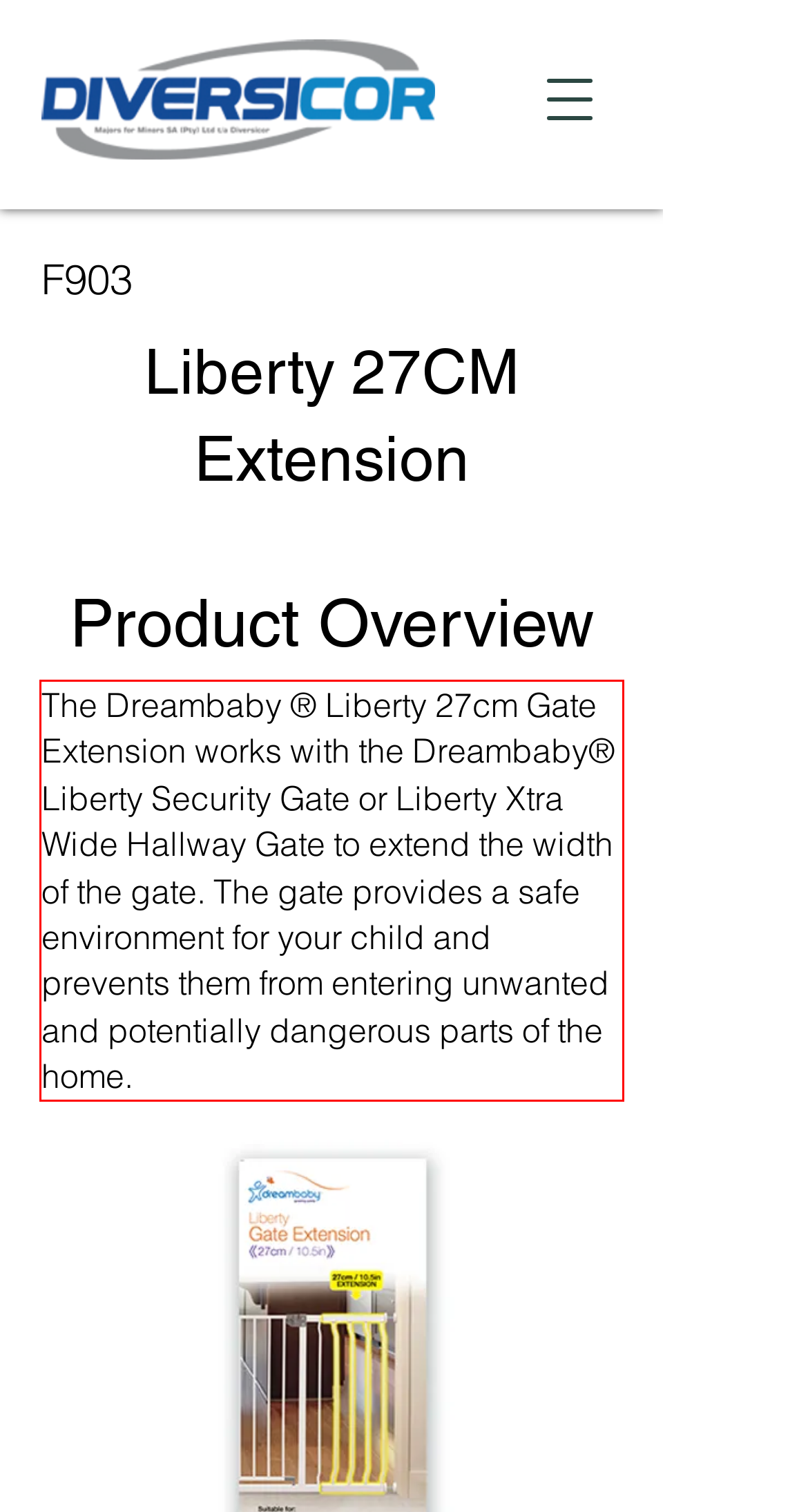Observe the screenshot of the webpage, locate the red bounding box, and extract the text content within it.

The Dreambaby ® Liberty 27cm Gate Extension works with the Dreambaby® Liberty Security Gate or Liberty Xtra Wide Hallway Gate to extend the width of the gate. The gate provides a safe environment for your child and prevents them from entering unwanted and potentially dangerous parts of the home.